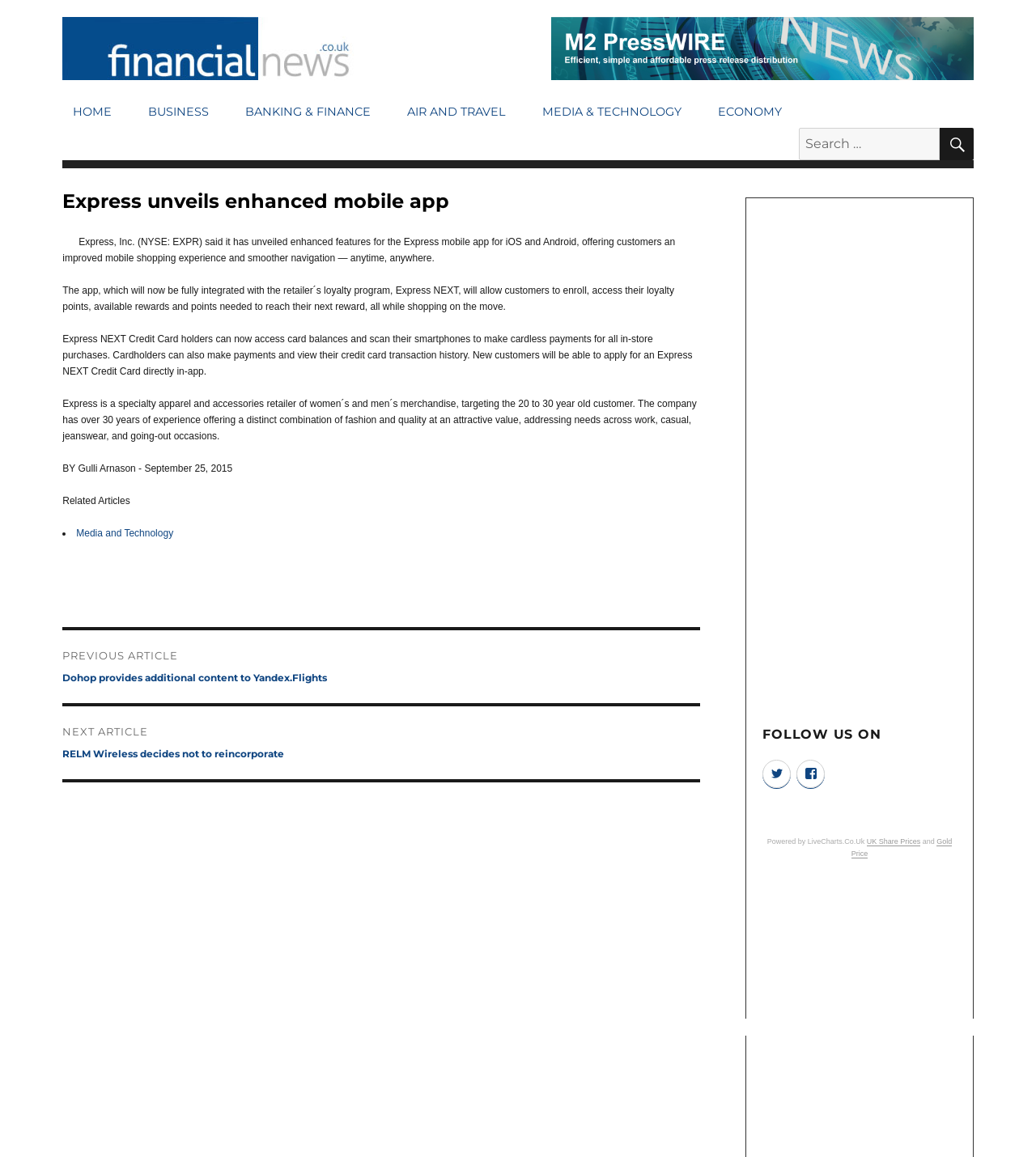Refer to the element description Economy and identify the corresponding bounding box in the screenshot. Format the coordinates as (top-left x, top-left y, bottom-right x, bottom-right y) with values in the range of 0 to 1.

[0.683, 0.084, 0.764, 0.11]